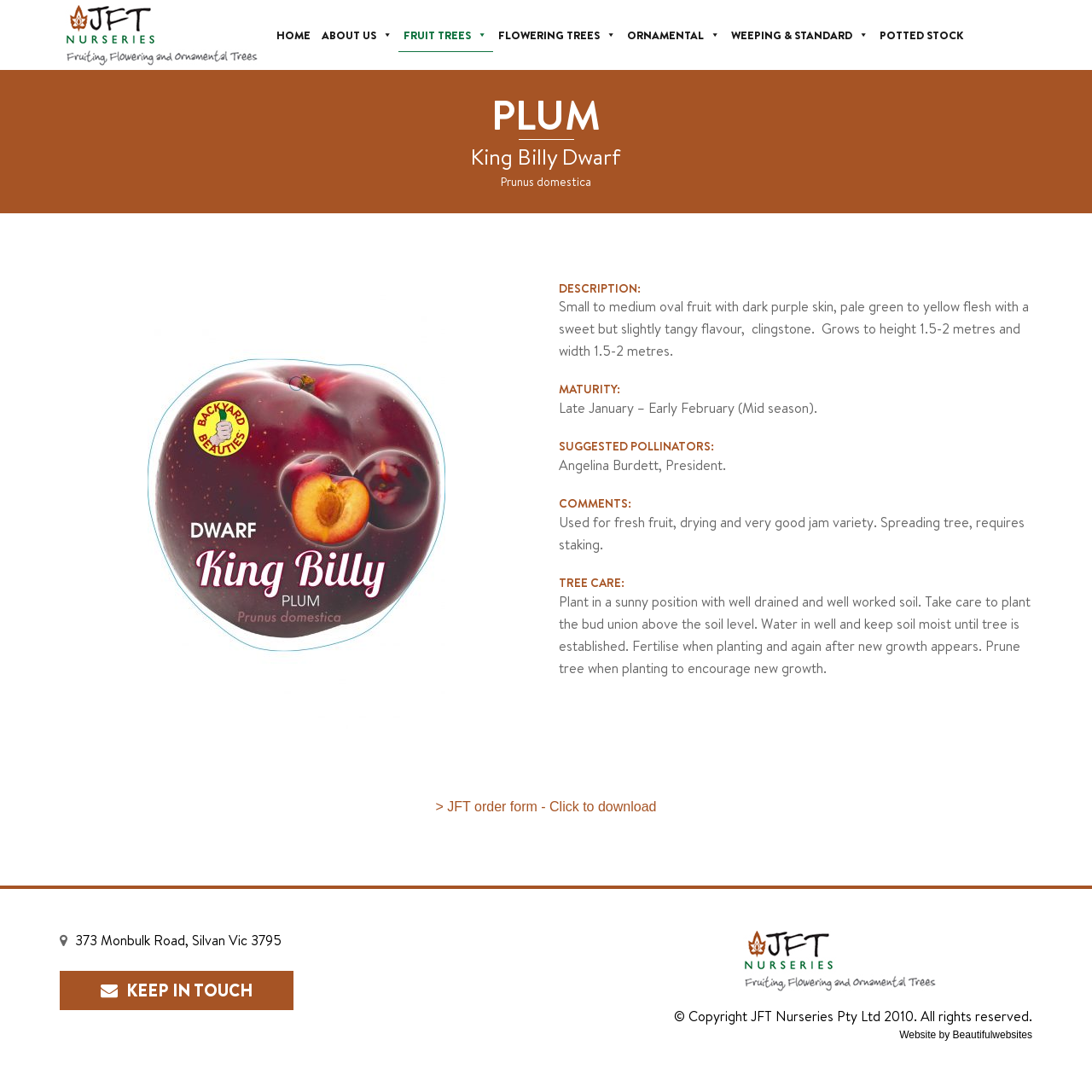Please provide a comprehensive response to the question below by analyzing the image: 
What type of fruit tree is described?

The webpage is describing a specific type of fruit tree, and the heading 'PLUM' at the top of the page indicates that the tree is a plum tree.